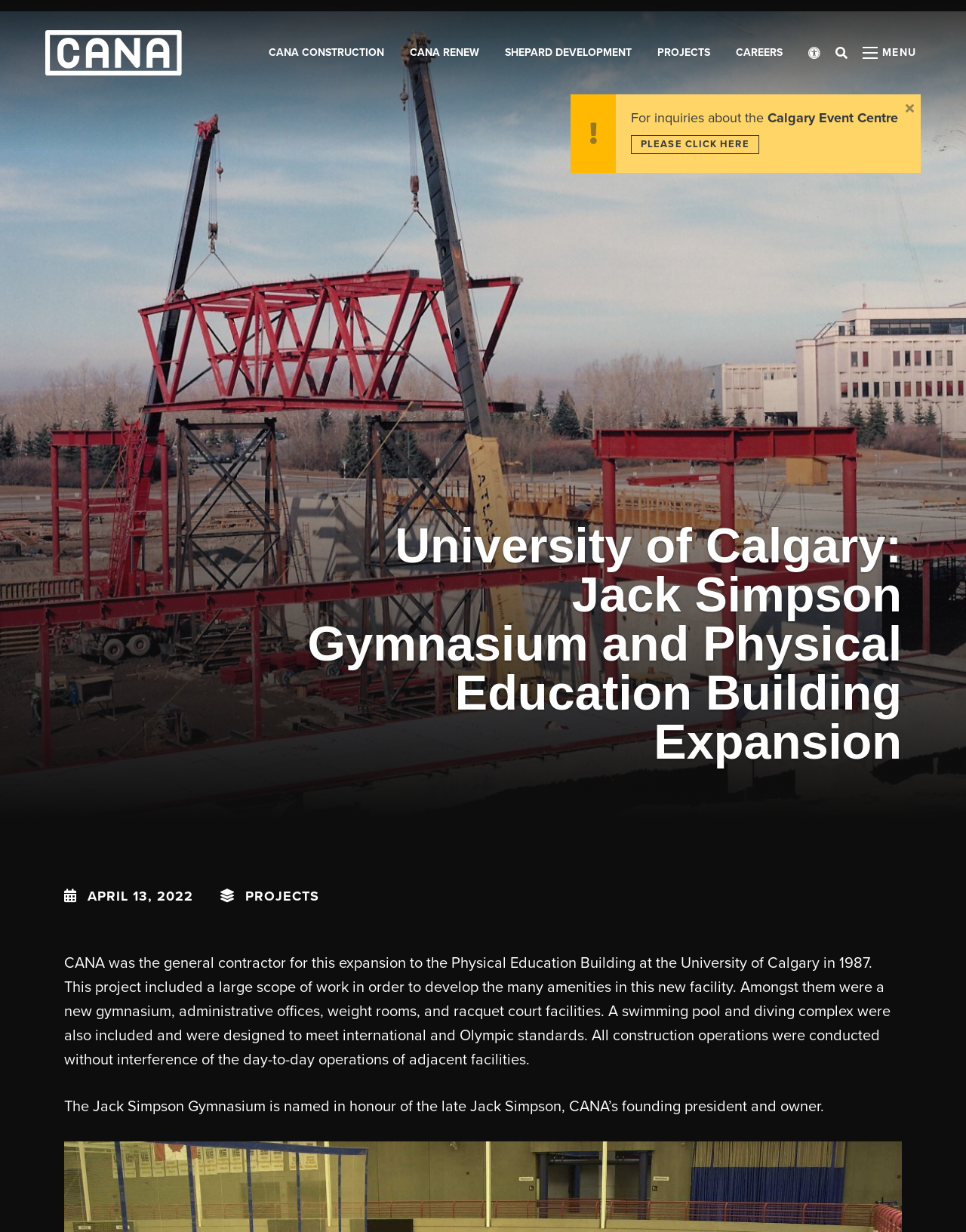Identify the bounding box coordinates of the element to click to follow this instruction: 'Visit CANA Group of Companies website'. Ensure the coordinates are four float values between 0 and 1, provided as [left, top, right, bottom].

[0.047, 0.025, 0.188, 0.061]